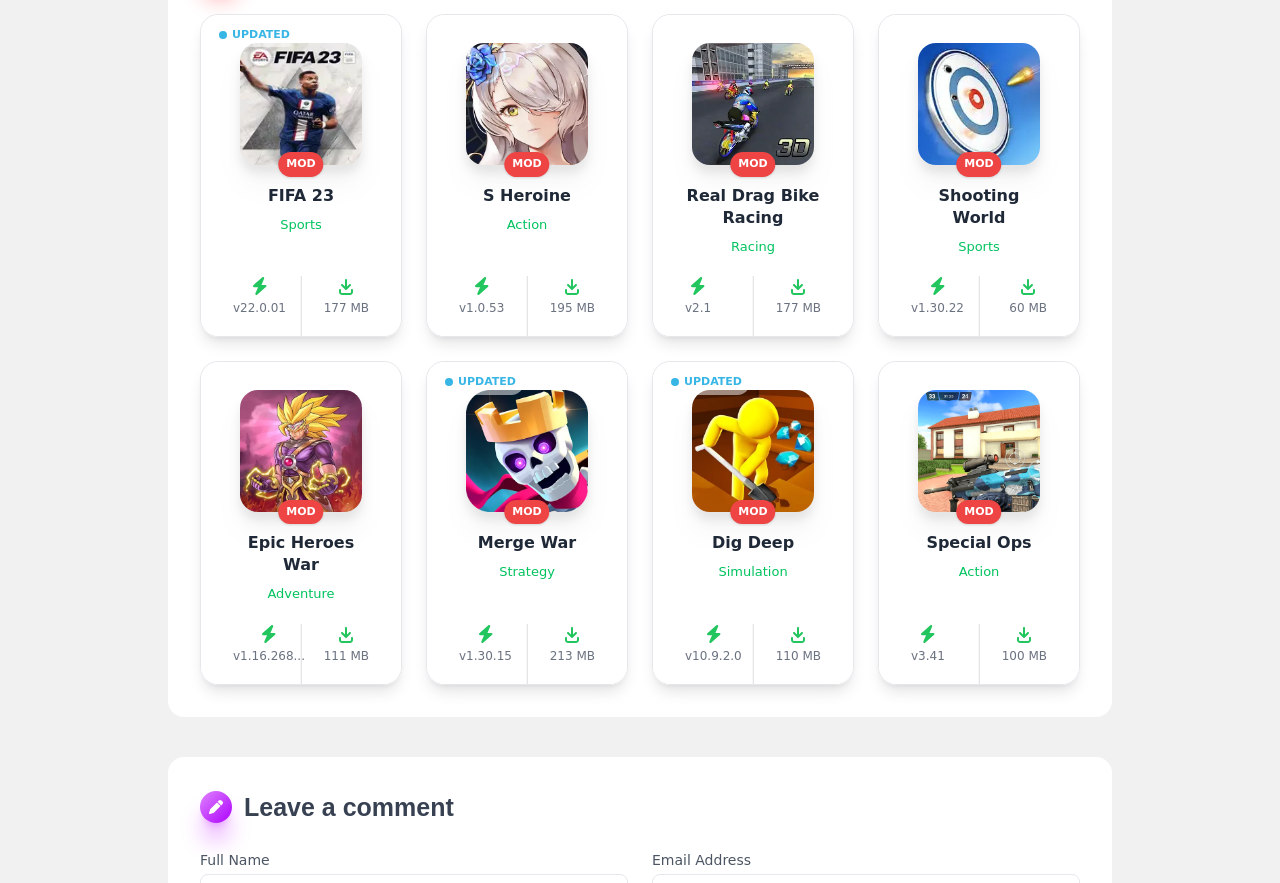Given the description of the UI element: "Real Drag Bike Racing", predict the bounding box coordinates in the form of [left, top, right, bottom], with each value being a float between 0 and 1.

[0.536, 0.21, 0.64, 0.257]